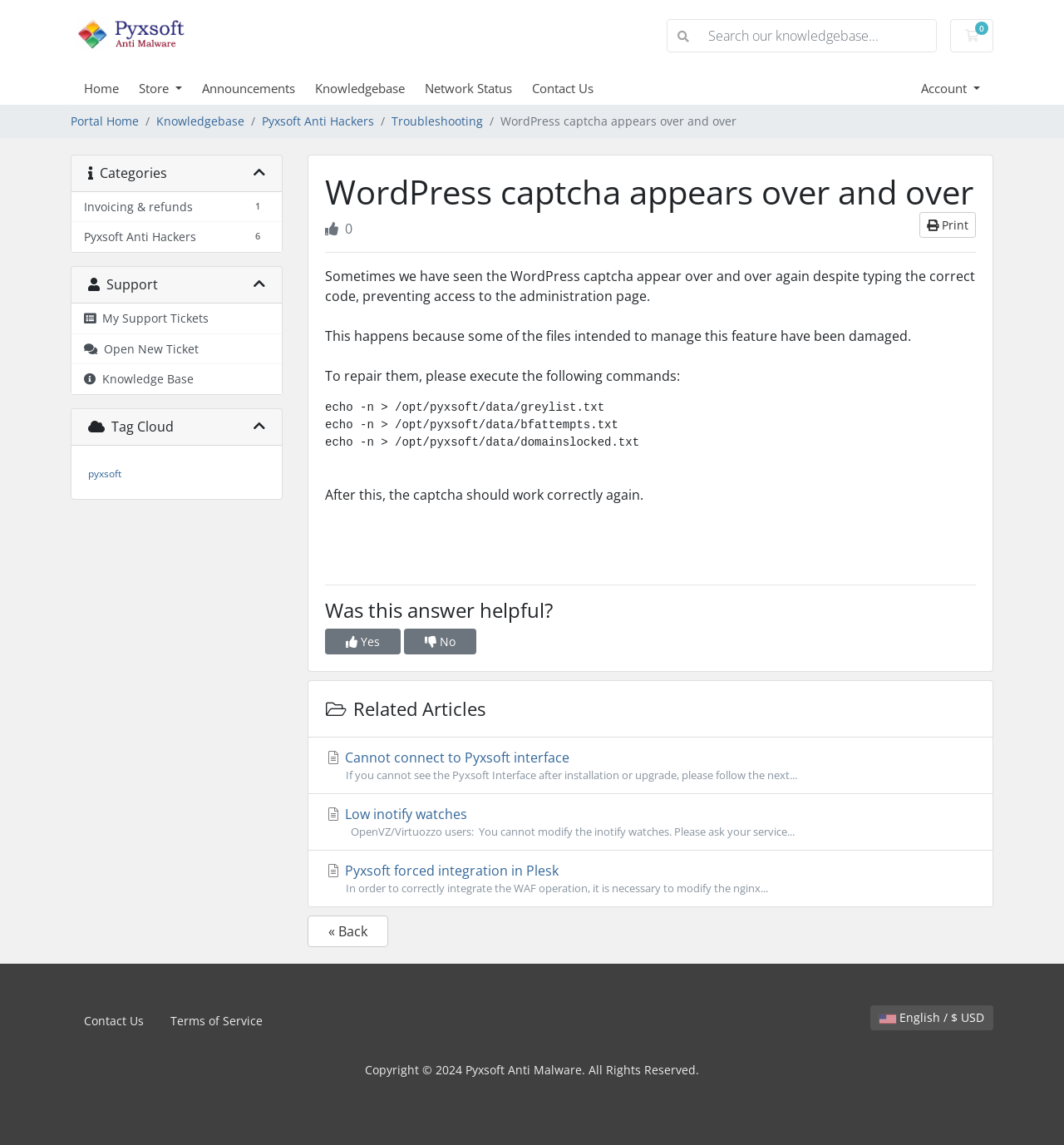Locate the bounding box coordinates of the element that should be clicked to fulfill the instruction: "View Pyxsoft Anti Hackers category".

[0.246, 0.098, 0.352, 0.114]